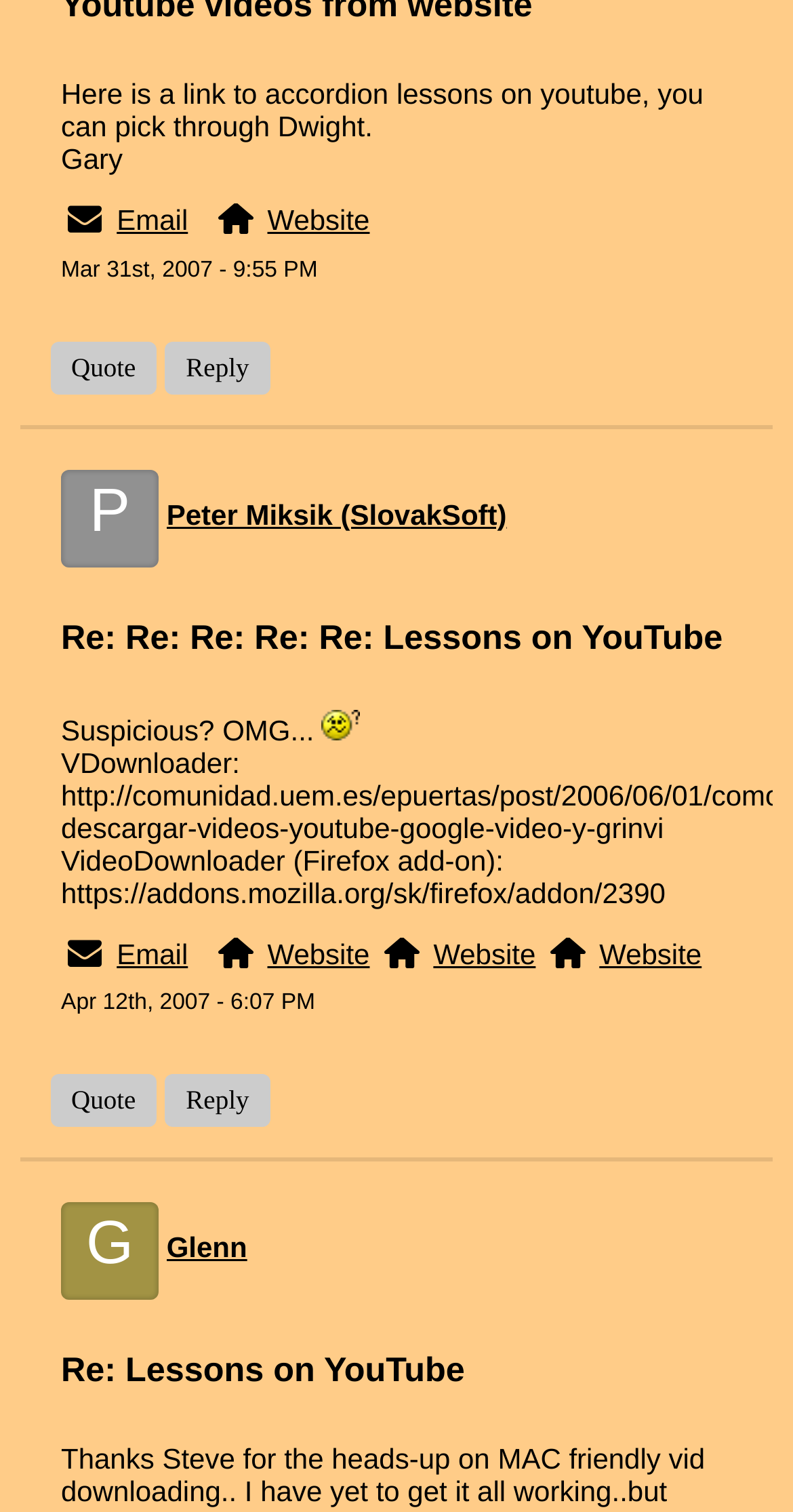Pinpoint the bounding box coordinates of the element you need to click to execute the following instruction: "Visit the 'Email' link". The bounding box should be represented by four float numbers between 0 and 1, in the format [left, top, right, bottom].

[0.147, 0.134, 0.237, 0.156]